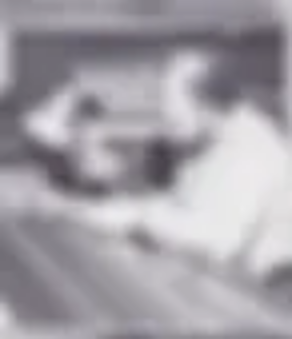Is the studio equipment from the 1970s?
Using the information presented in the image, please offer a detailed response to the question.

Although the caption mentions that the setting is 'reminiscent of the 1970s', it does not imply that the studio equipment itself is from that era. The equipment is likely modern, but the overall atmosphere and decor of the studio evoke a sense of nostalgia for the 1970s.